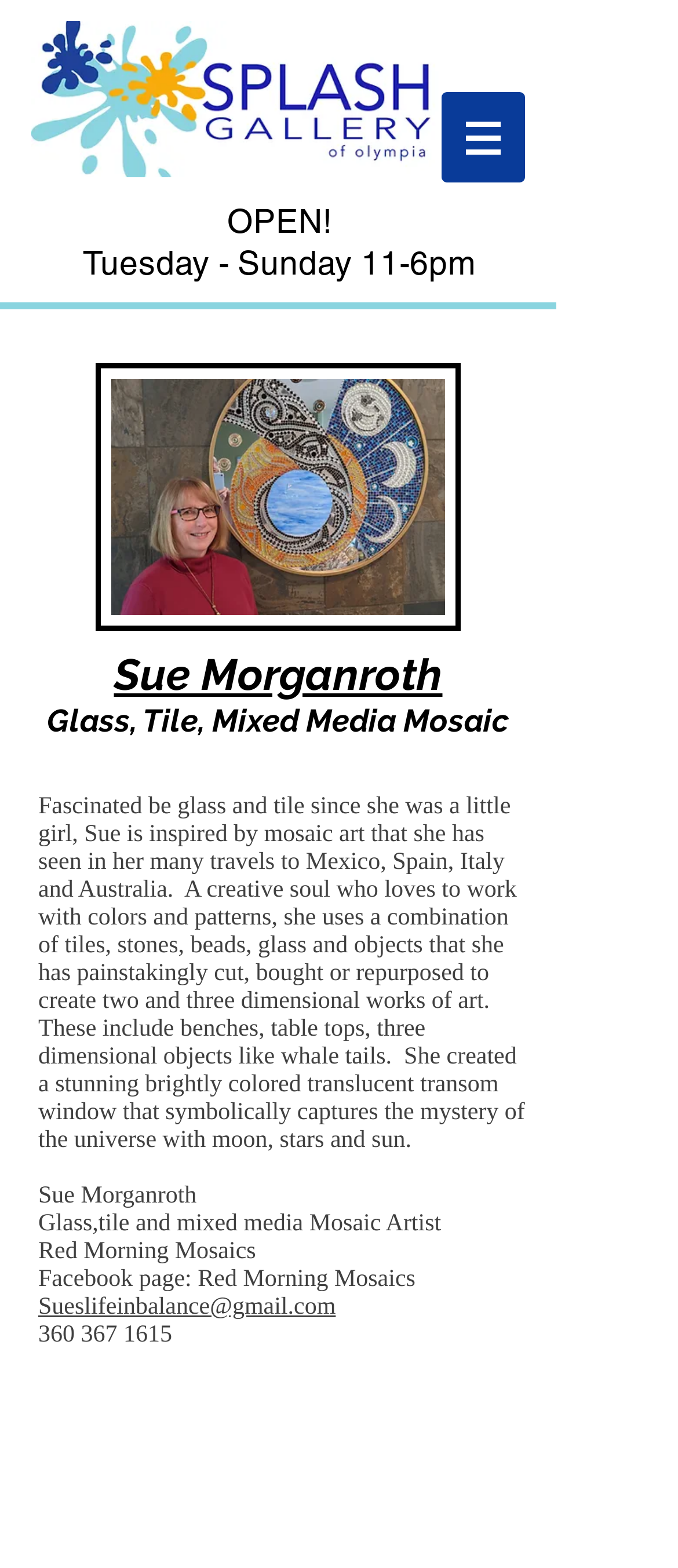What type of art does the artist create?
Using the visual information, answer the question in a single word or phrase.

Glass, Tile, Mixed Media Mosaic